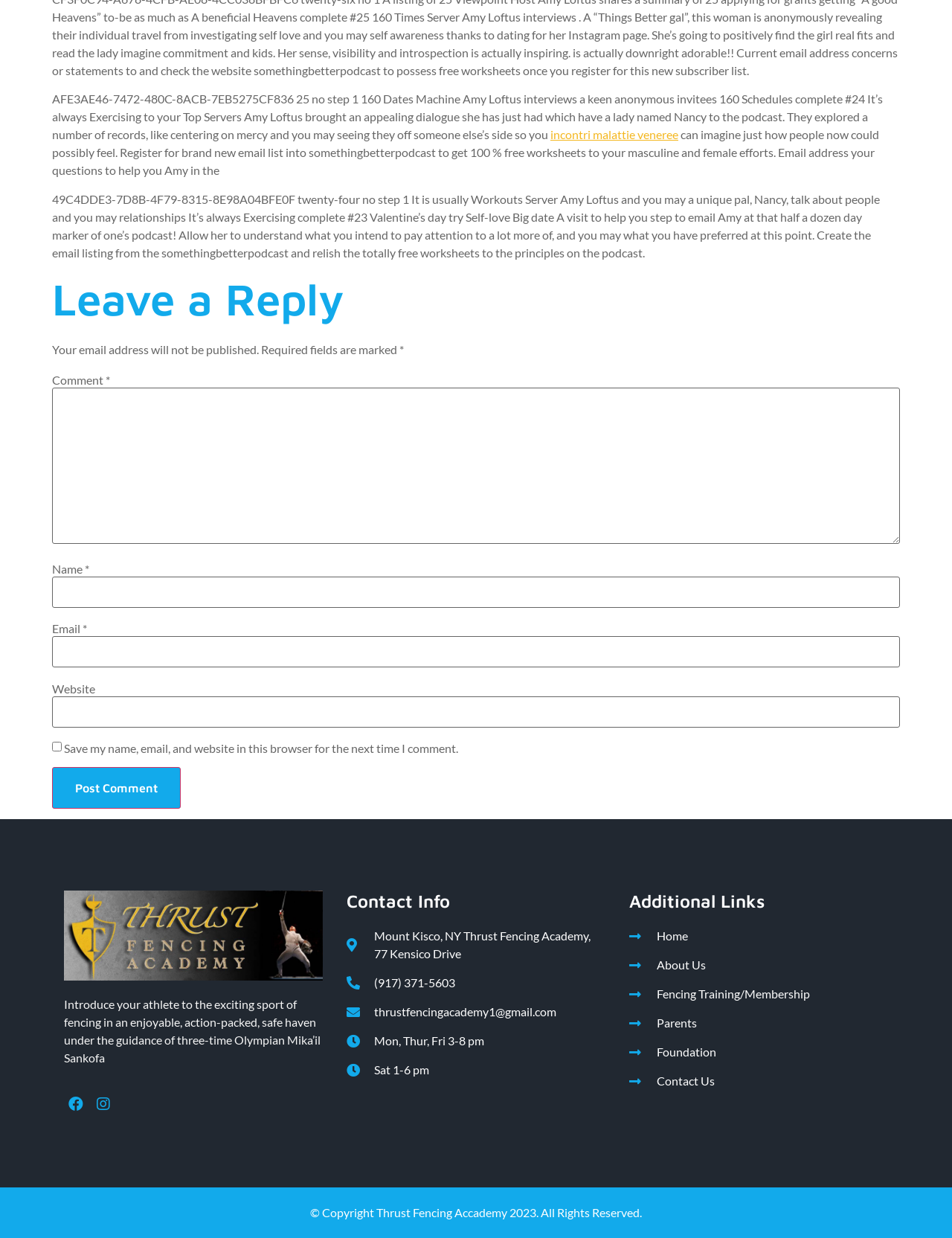Please specify the bounding box coordinates for the clickable region that will help you carry out the instruction: "Send an email to the academy".

[0.364, 0.81, 0.636, 0.824]